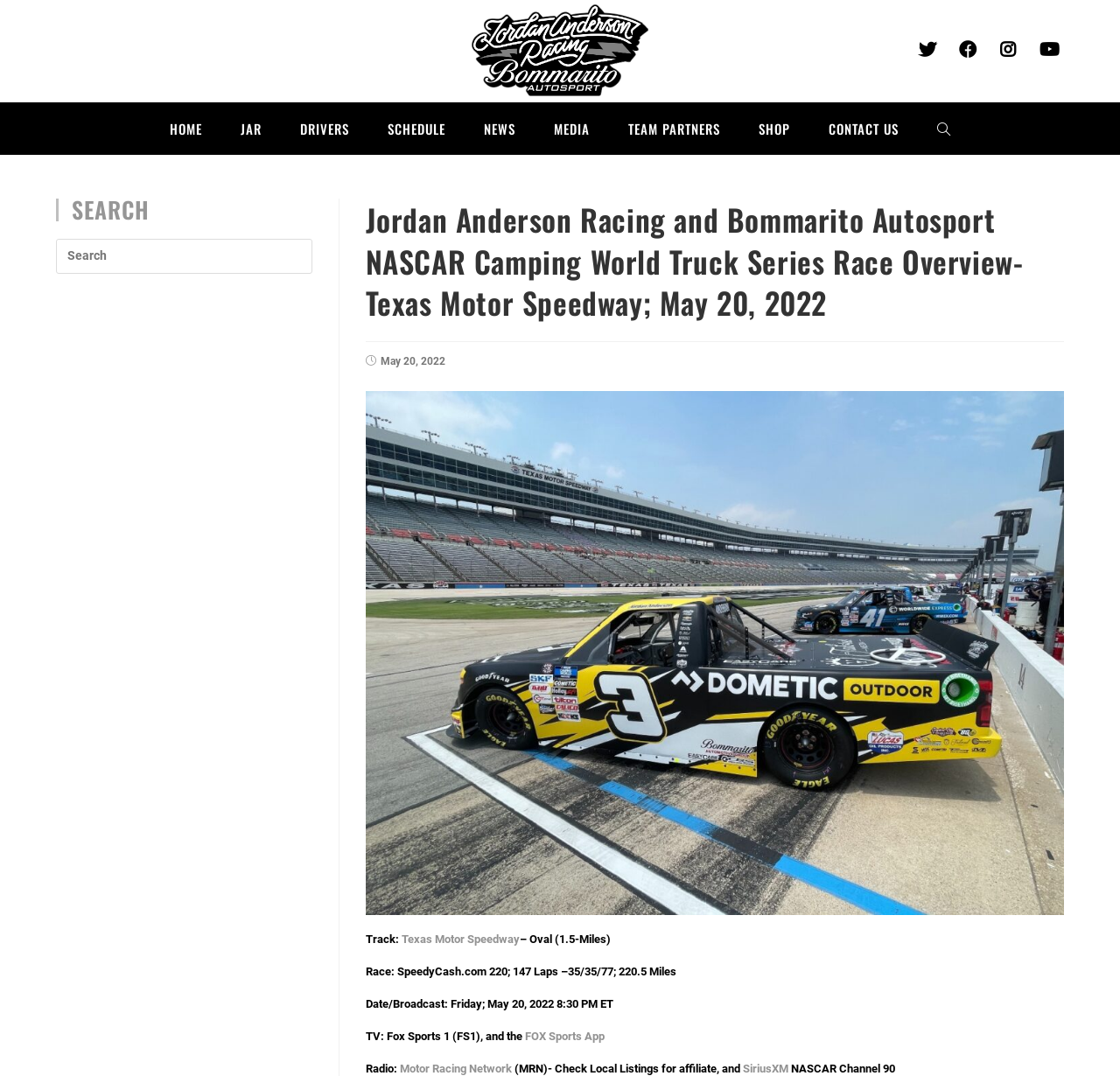Determine the bounding box coordinates for the area that should be clicked to carry out the following instruction: "Search for a keyword".

[0.05, 0.03, 0.189, 0.063]